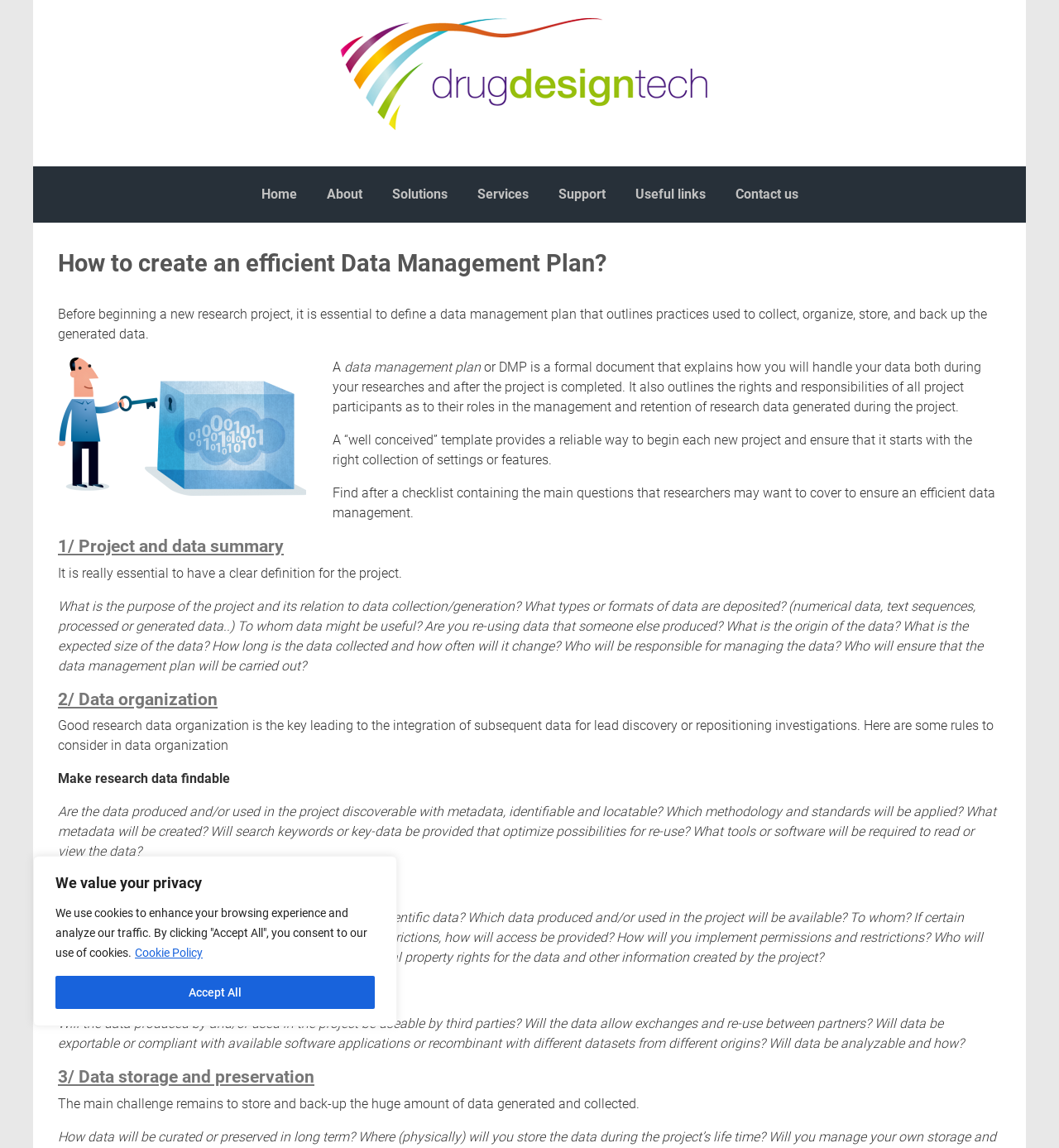Locate the bounding box coordinates for the element described below: "Support". The coordinates must be four float values between 0 and 1, formatted as [left, top, right, bottom].

[0.521, 0.149, 0.578, 0.19]